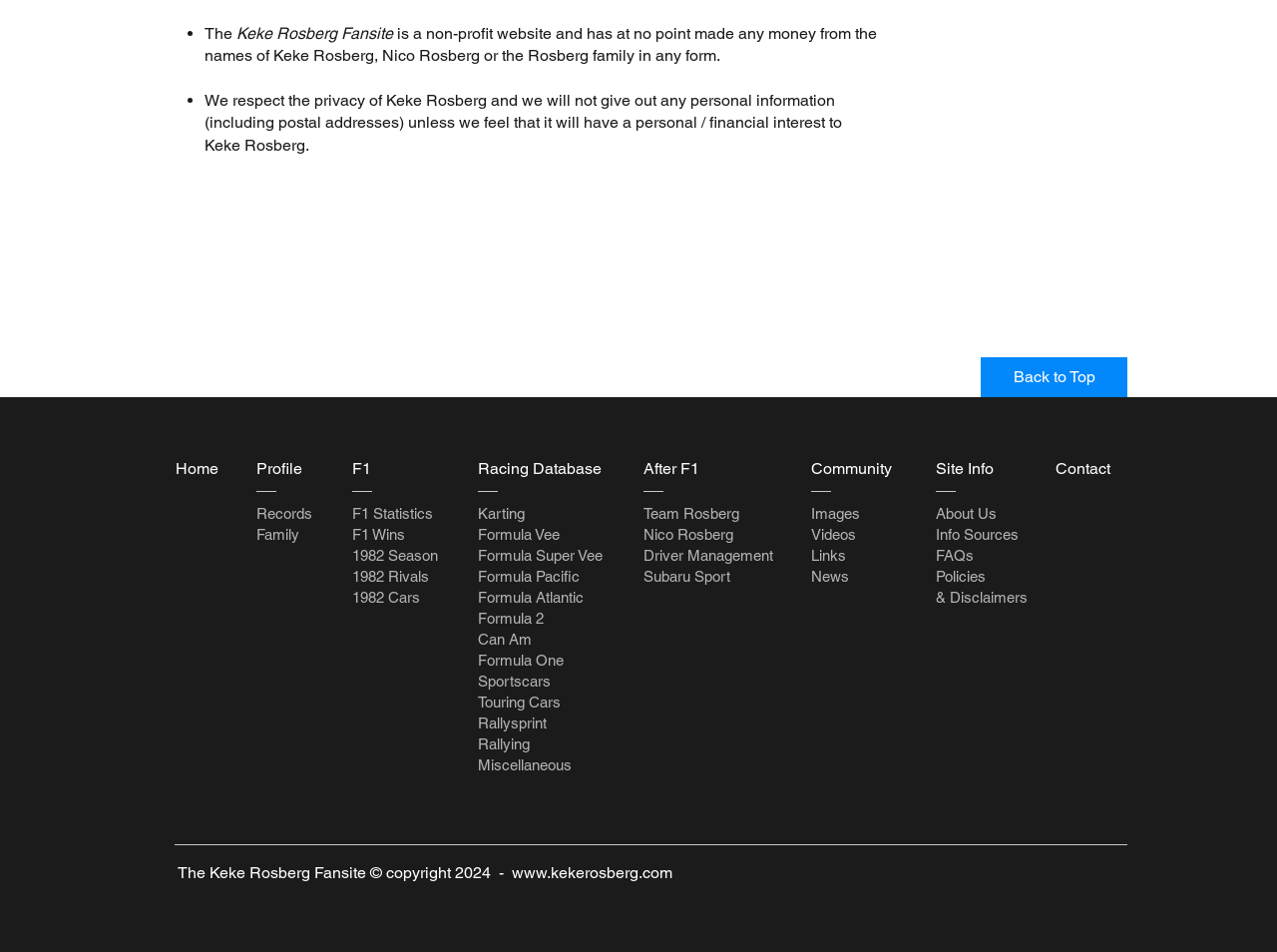Locate the bounding box coordinates of the clickable element to fulfill the following instruction: "Visit the website's Twitter page". Provide the coordinates as four float numbers between 0 and 1 in the format [left, top, right, bottom].

[0.802, 0.901, 0.825, 0.932]